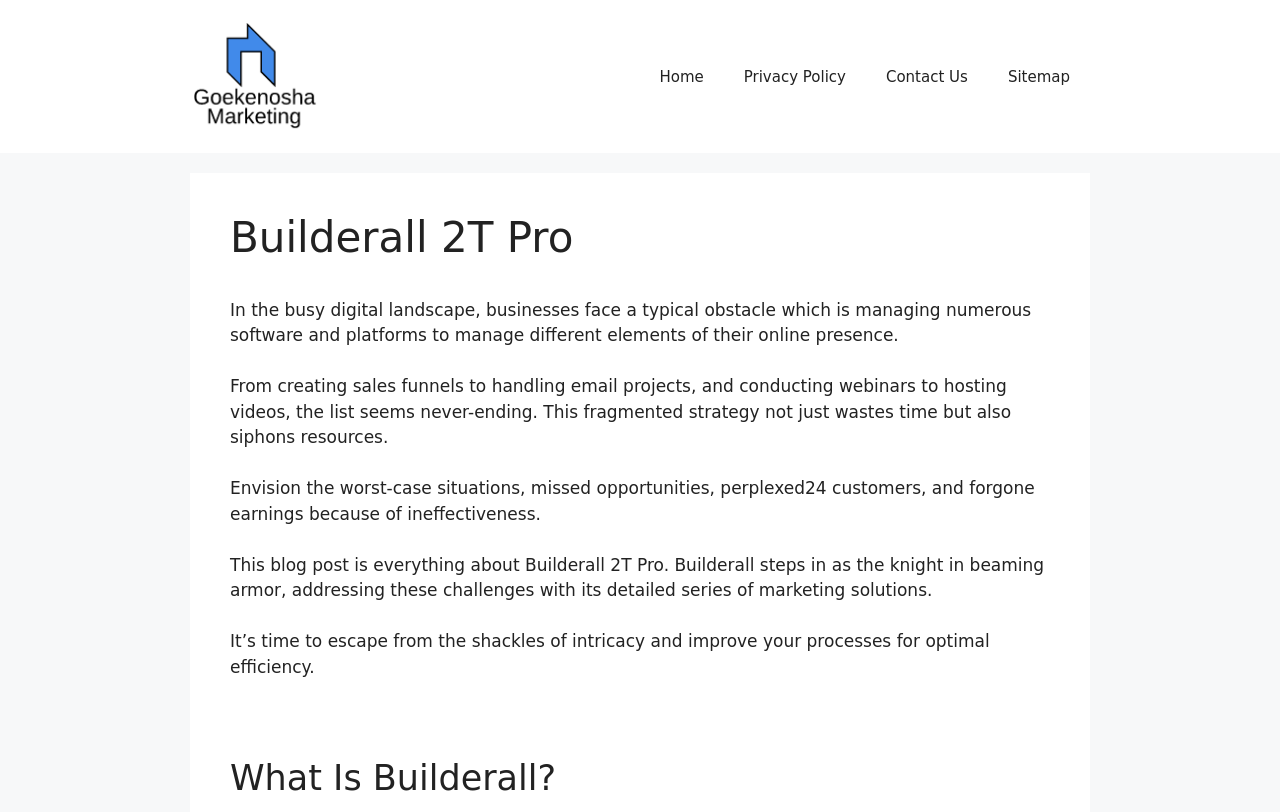What is the purpose of Builderall 2T Pro?
Look at the screenshot and respond with one word or a short phrase.

To address marketing challenges